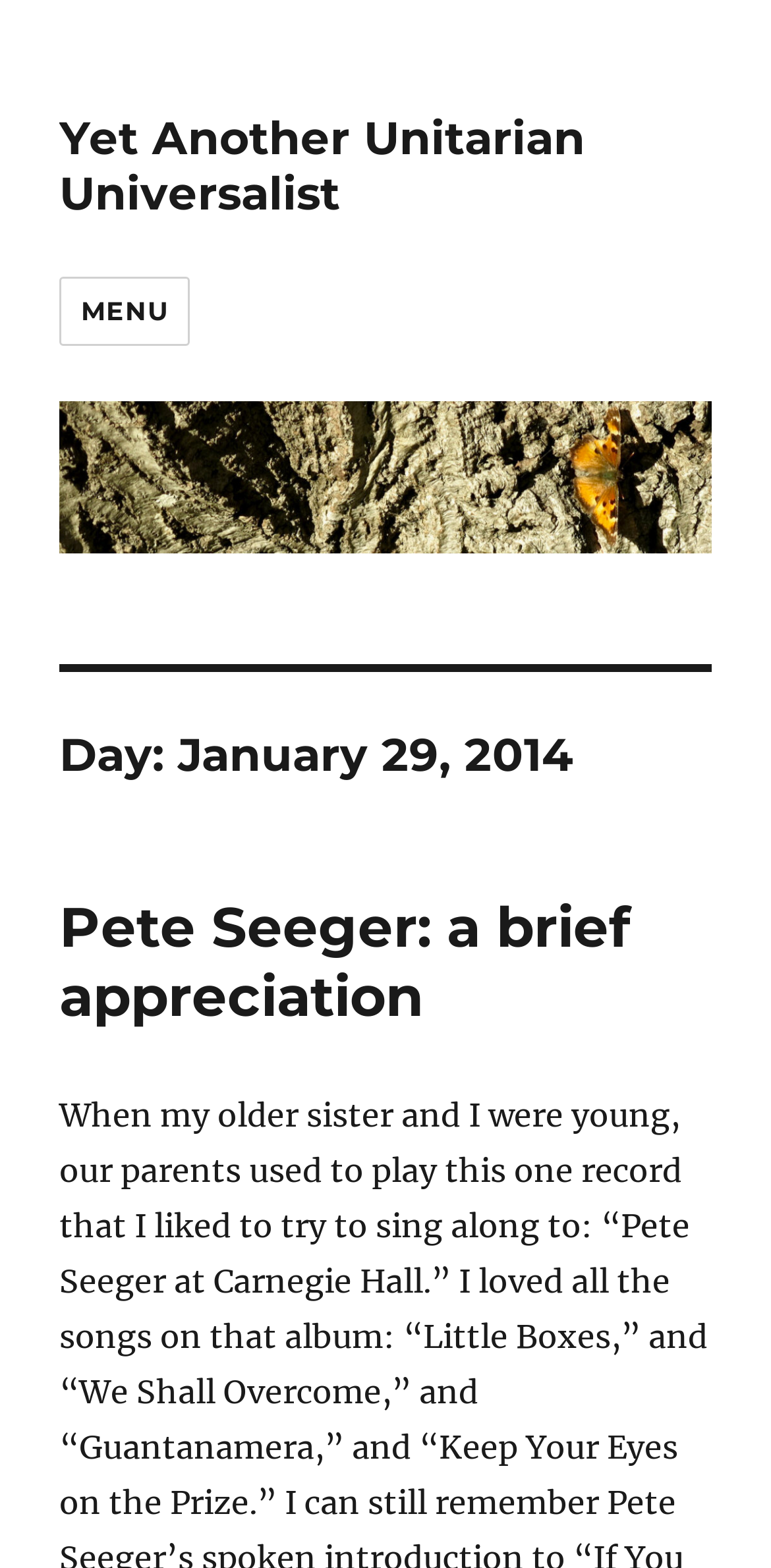Using the description "Menu", predict the bounding box of the relevant HTML element.

[0.077, 0.176, 0.247, 0.221]